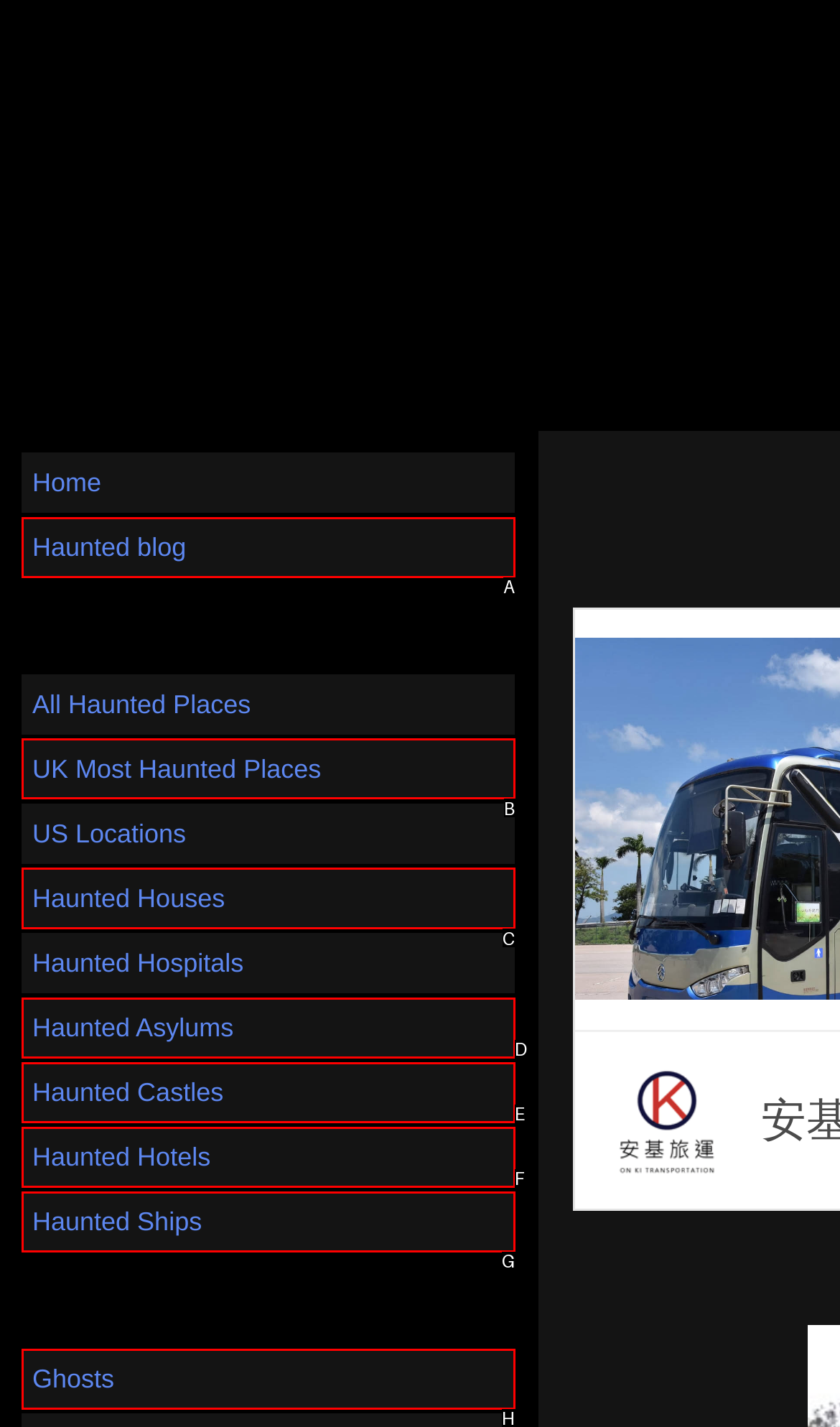Select the letter of the option that should be clicked to achieve the specified task: visit haunted houses. Respond with just the letter.

C